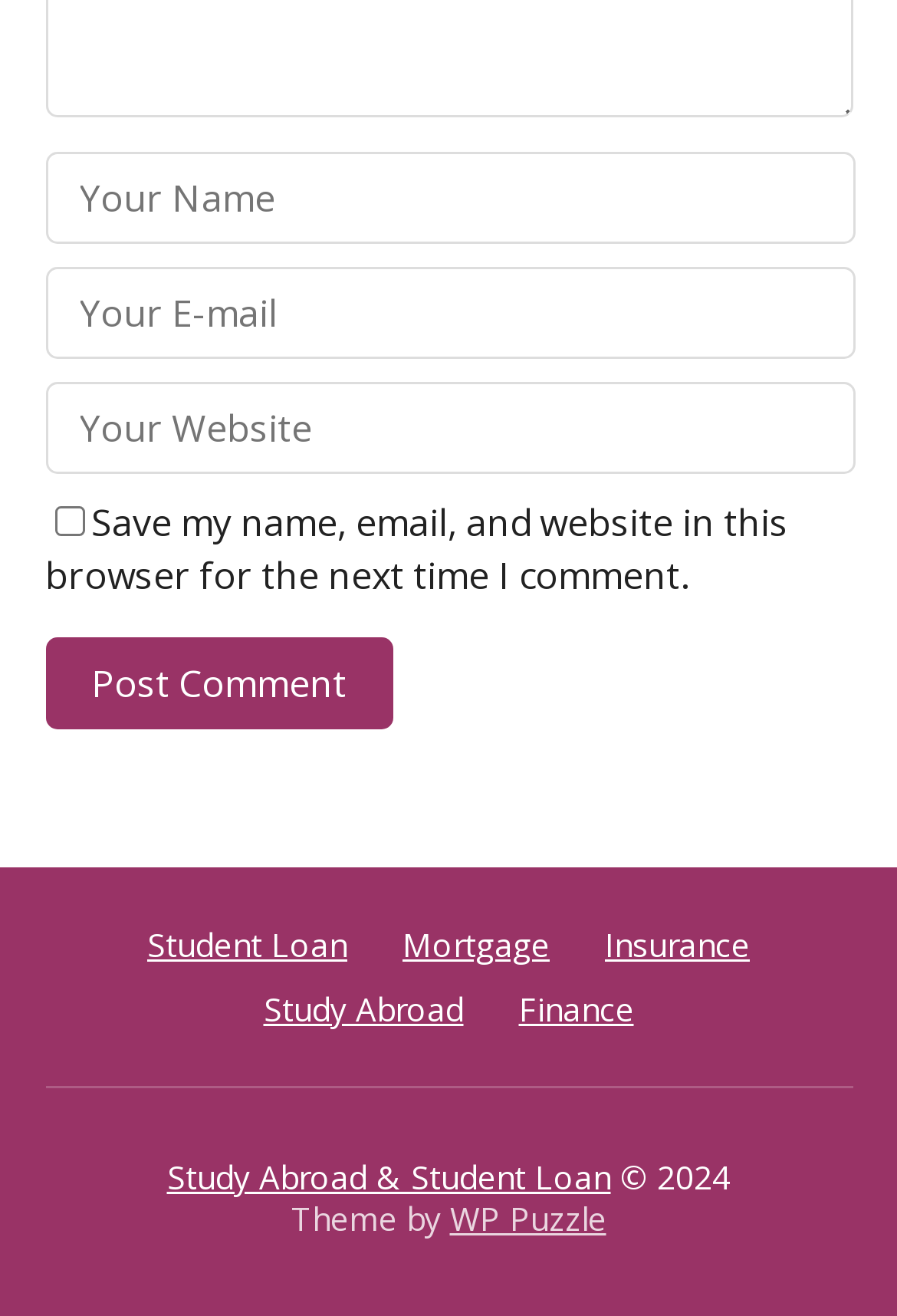Pinpoint the bounding box coordinates of the element you need to click to execute the following instruction: "Check the Save my name checkbox". The bounding box should be represented by four float numbers between 0 and 1, in the format [left, top, right, bottom].

[0.06, 0.385, 0.094, 0.408]